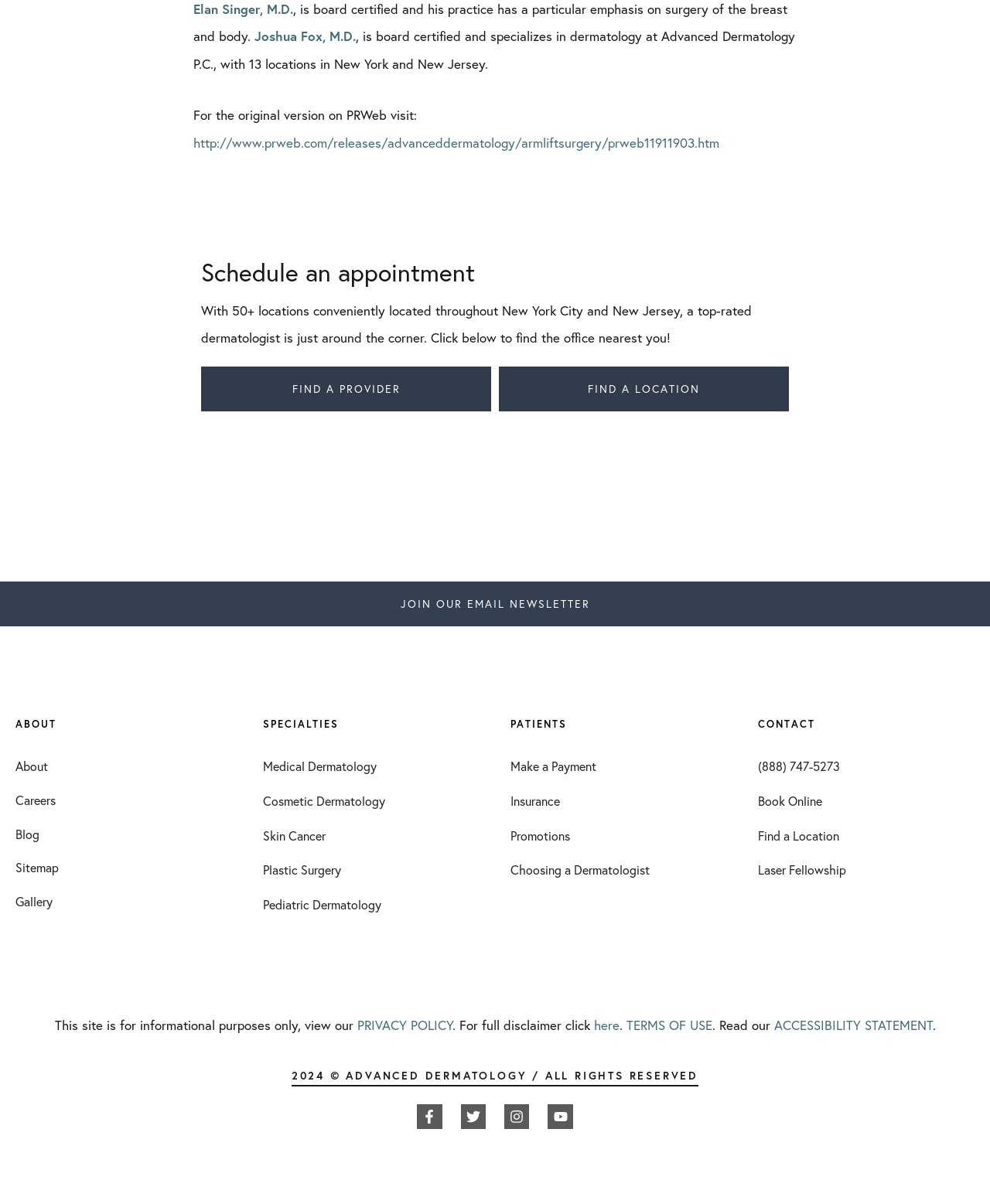What social media platforms does Advanced Dermatology P.C. have?
Based on the screenshot, give a detailed explanation to answer the question.

The webpage has links to social media platforms, including Facebook, Twitter, Instagram, and Youtube, which indicates that Advanced Dermatology P.C. has a presence on these platforms.